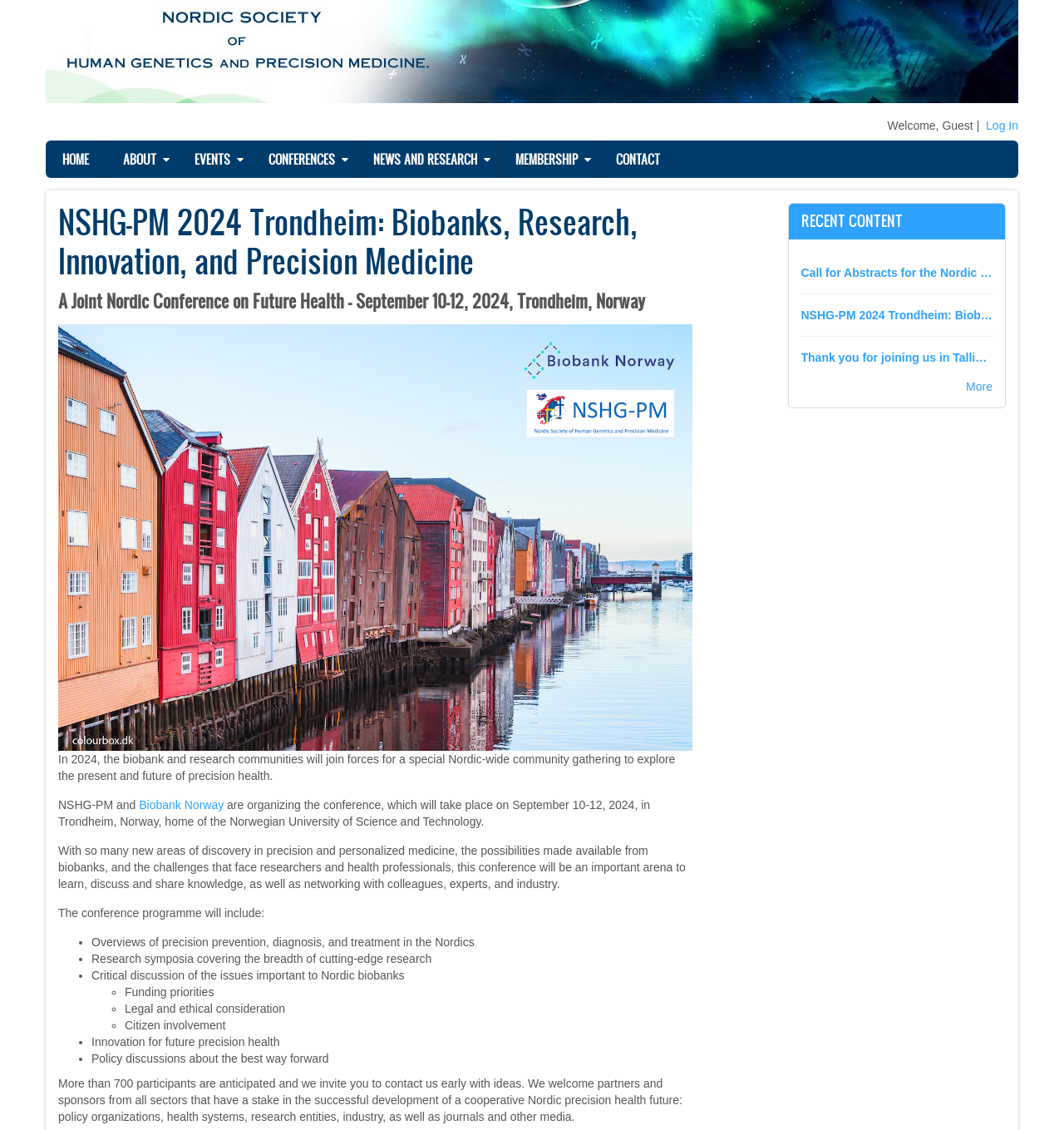Extract the primary heading text from the webpage.

NSHG-PM 2024 Trondheim: Biobanks, Research, Innovation, and Precision Medicine